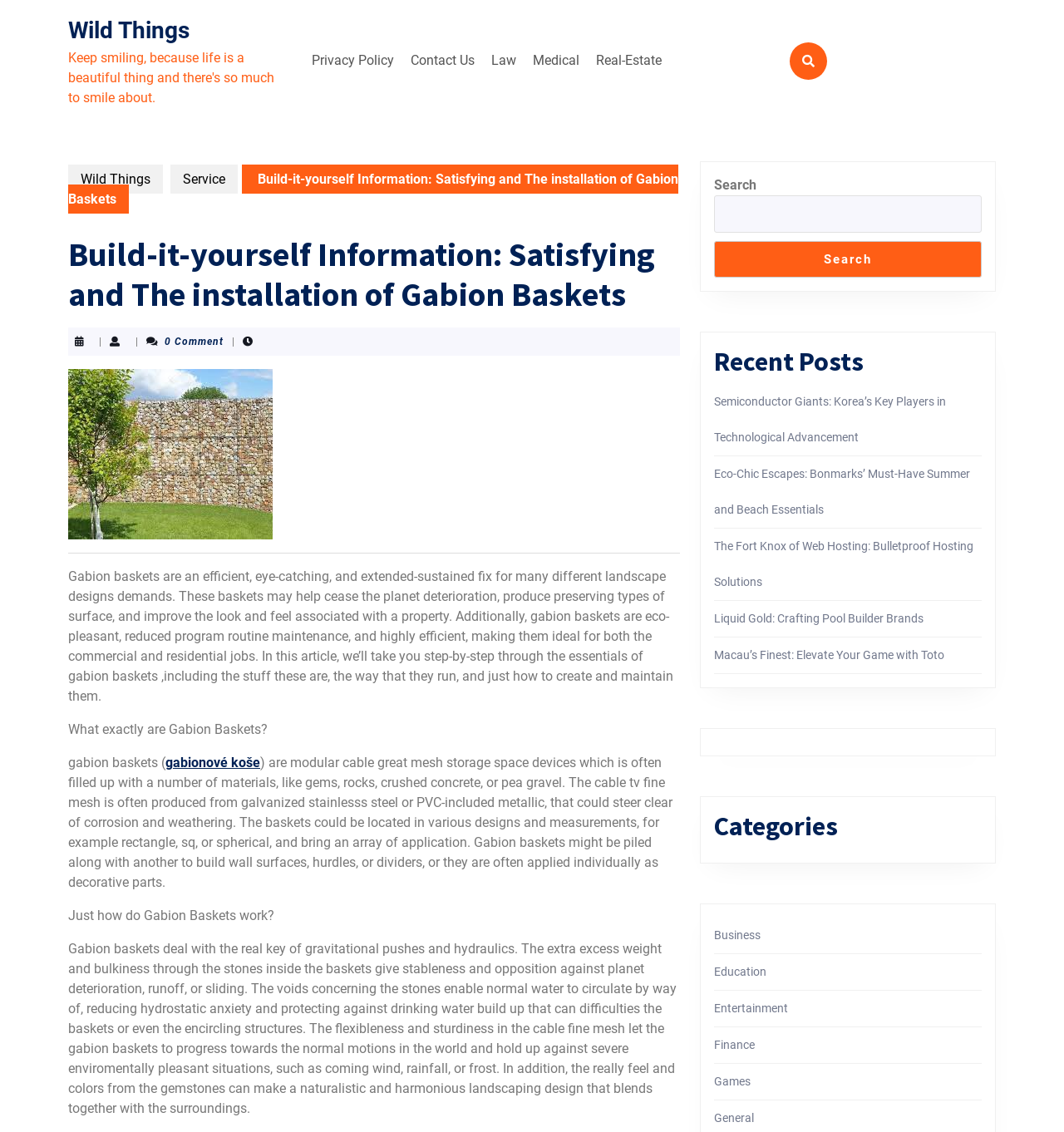Please find the bounding box coordinates of the element that you should click to achieve the following instruction: "Read the 'Recent Posts'". The coordinates should be presented as four float numbers between 0 and 1: [left, top, right, bottom].

[0.671, 0.305, 0.923, 0.334]